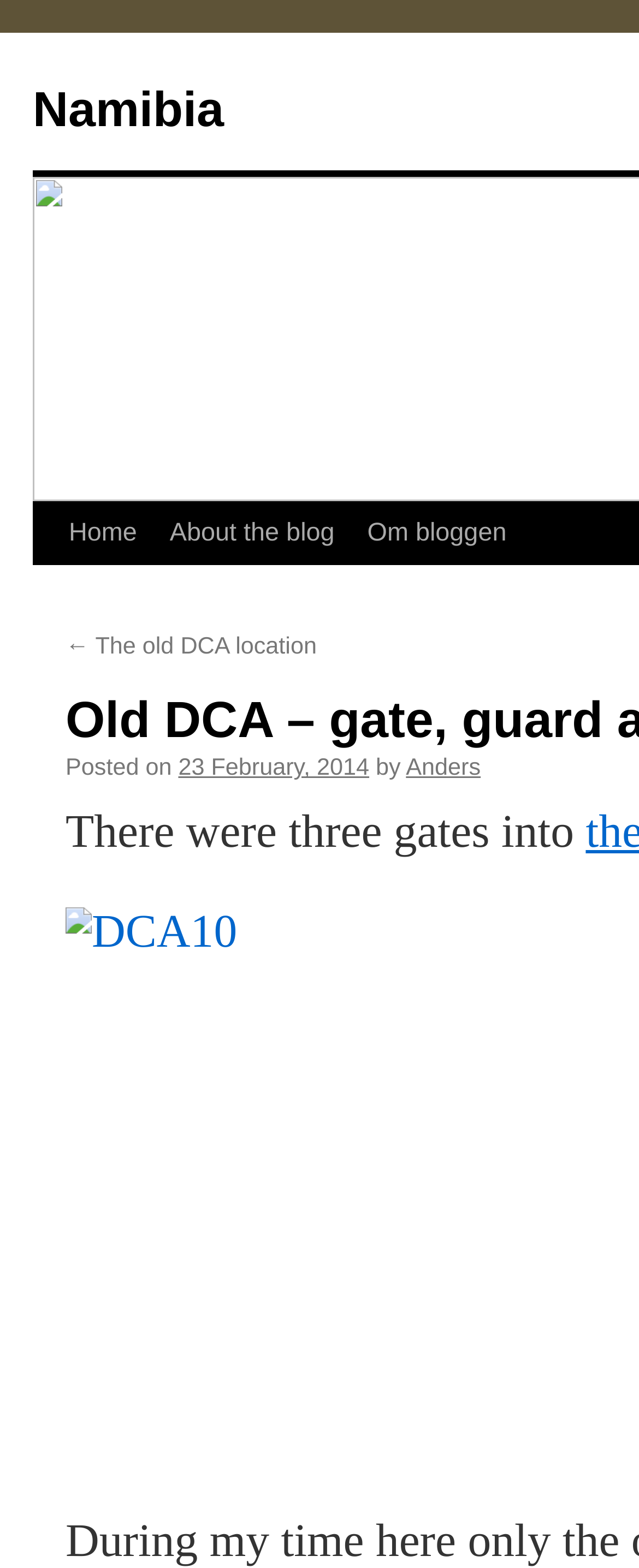Refer to the screenshot and answer the following question in detail:
What is the language of the 'Om bloggen' link?

I looked at the text of the 'Om bloggen' link and it appears to be in a non-English language, possibly Norwegian or Swedish.